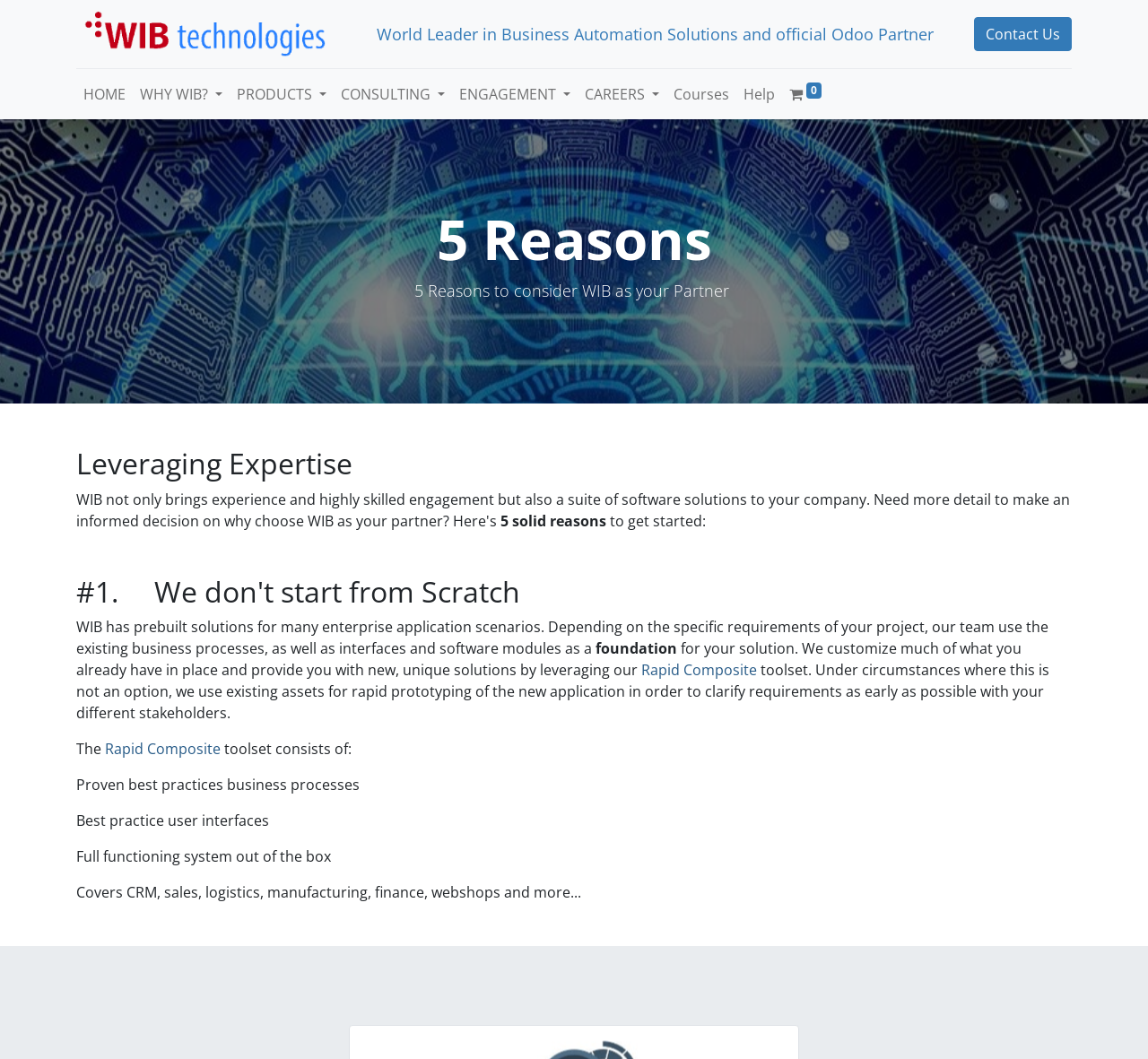Find the bounding box coordinates for the UI element whose description is: "Help". The coordinates should be four float numbers between 0 and 1, in the format [left, top, right, bottom].

[0.642, 0.072, 0.682, 0.106]